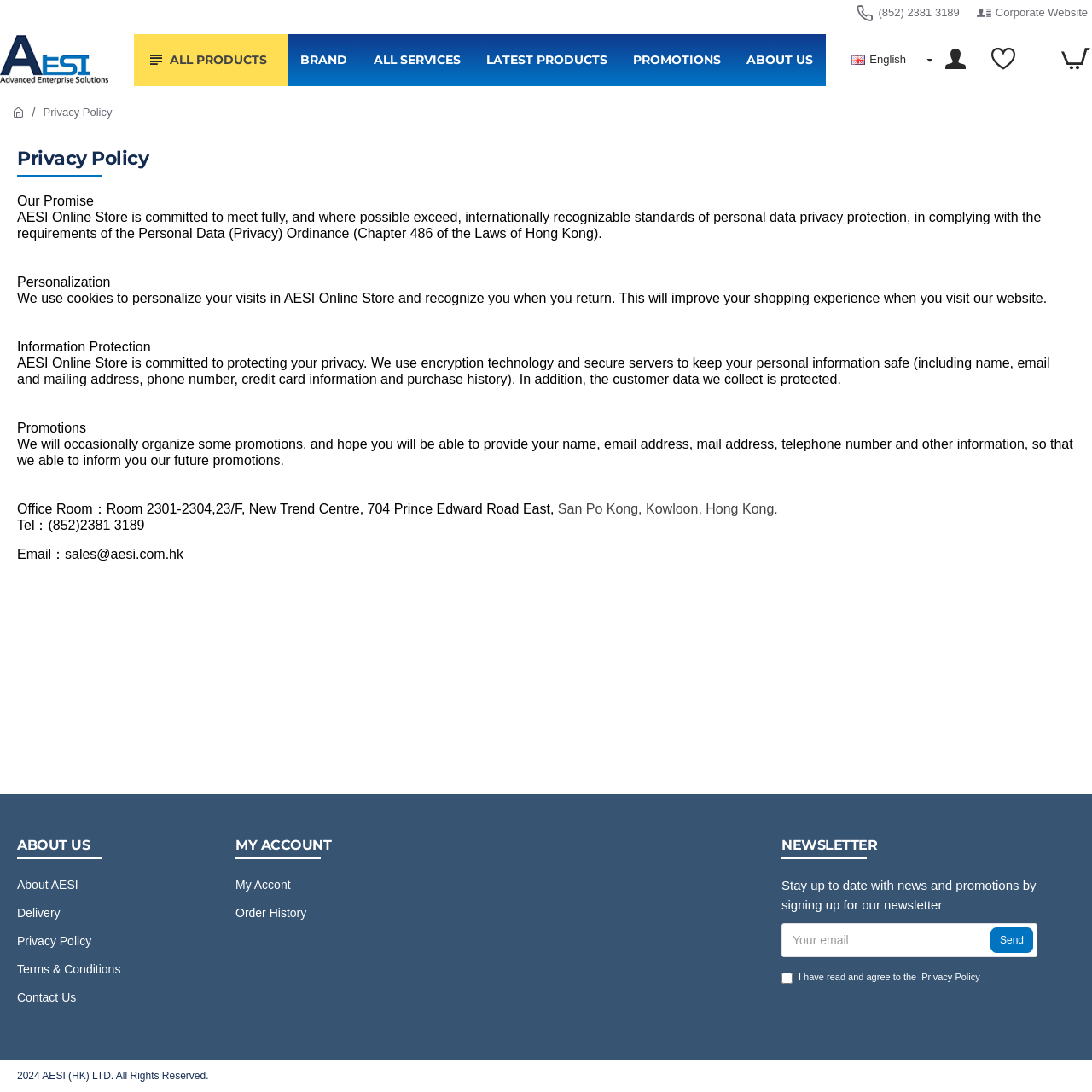Find the bounding box coordinates of the clickable element required to execute the following instruction: "Select English language". Provide the coordinates as four float numbers between 0 and 1, i.e., [left, top, right, bottom].

[0.78, 0.047, 0.845, 0.062]